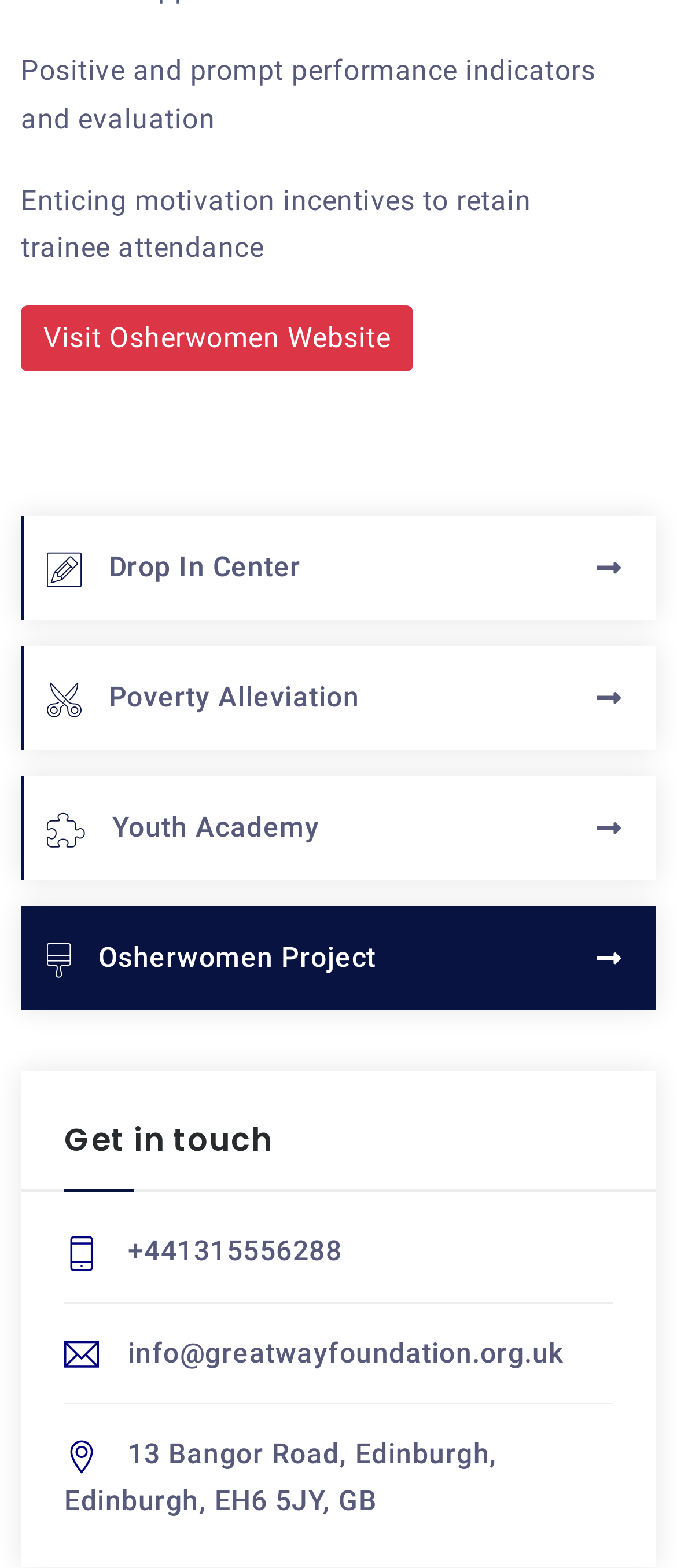How many text blocks are above the 'Get in touch' section?
Can you offer a detailed and complete answer to this question?

Above the 'Get in touch' section, there are two text blocks, which are 'Positive and prompt performance indicators and evaluation' and 'Enticing motivation incentives to retain trainee attendance'.